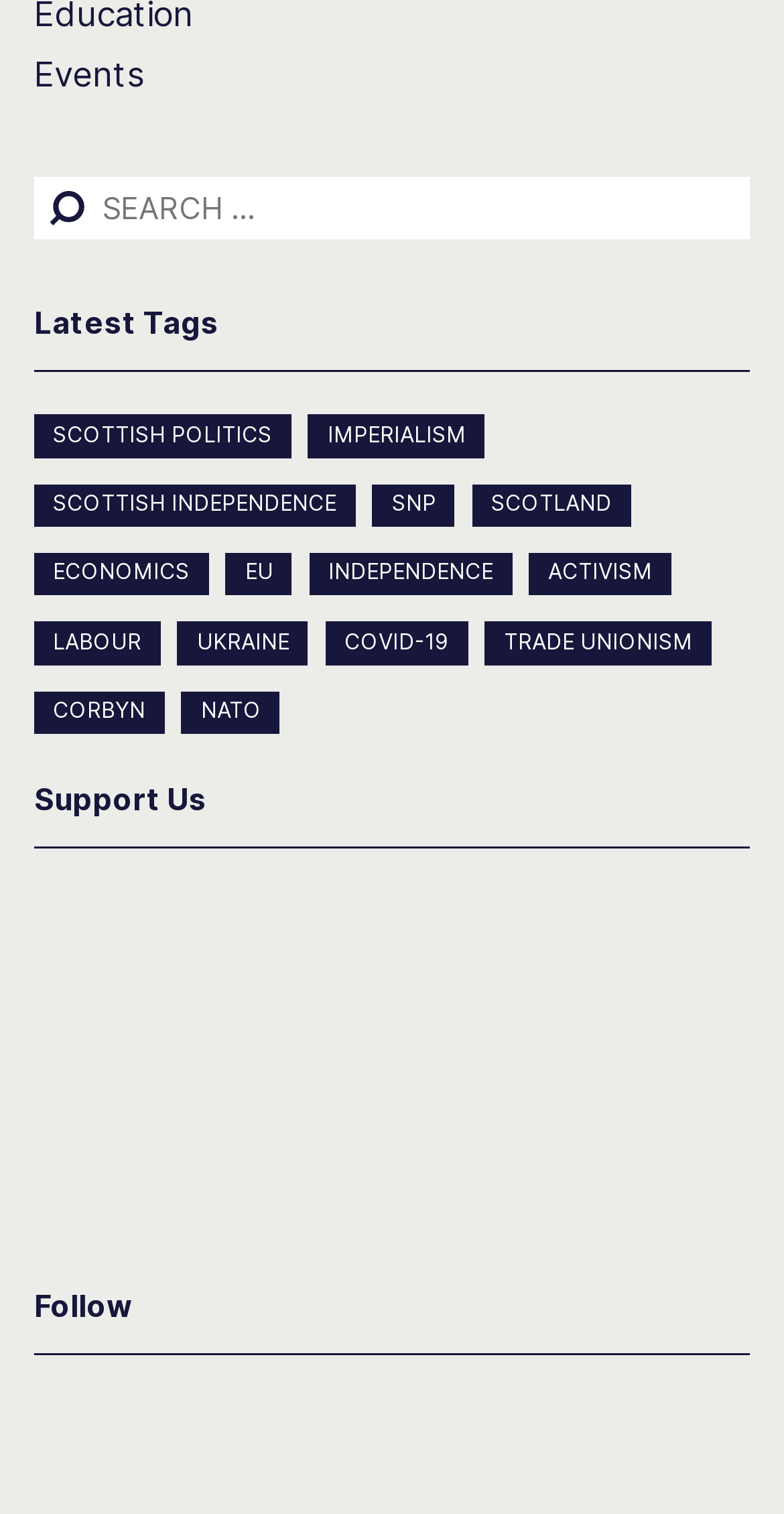Identify the bounding box of the UI element described as follows: "activism". Provide the coordinates as four float numbers in the range of 0 to 1 [left, top, right, bottom].

[0.675, 0.365, 0.857, 0.393]